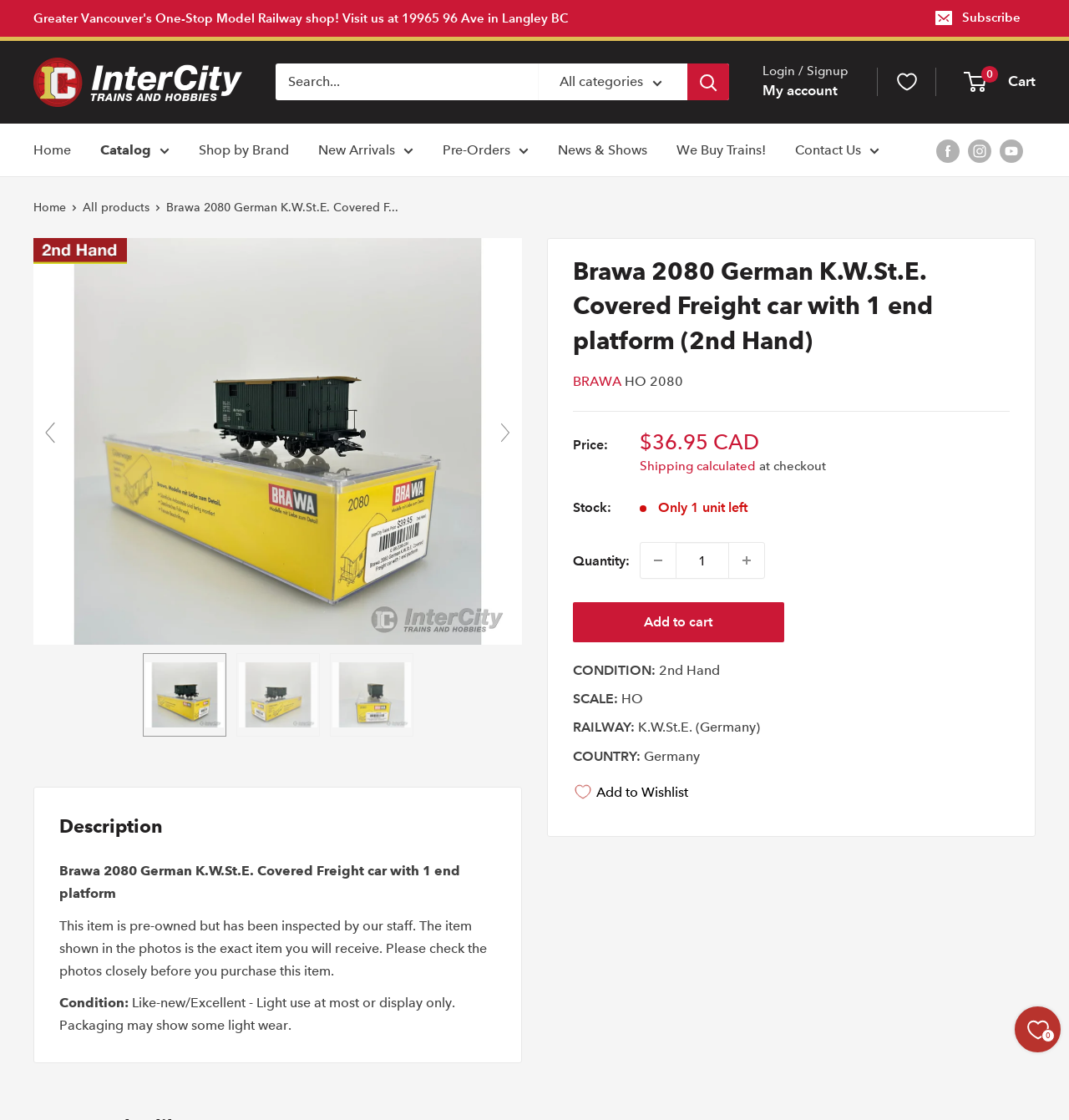How many units of the freight car are left in stock?
Answer with a single word or short phrase according to what you see in the image.

1